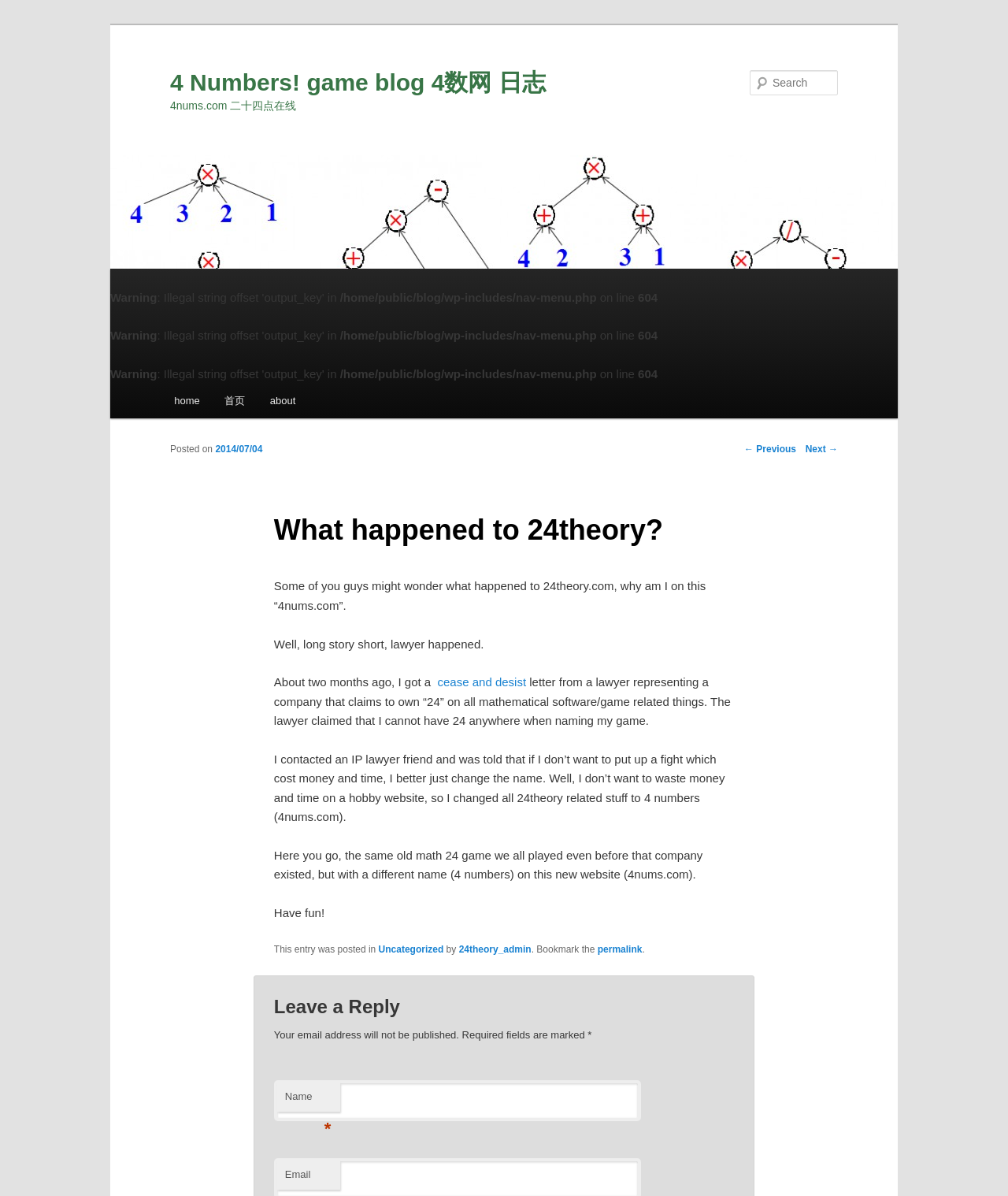Locate the headline of the webpage and generate its content.

4 Numbers! game blog 4数网 日志